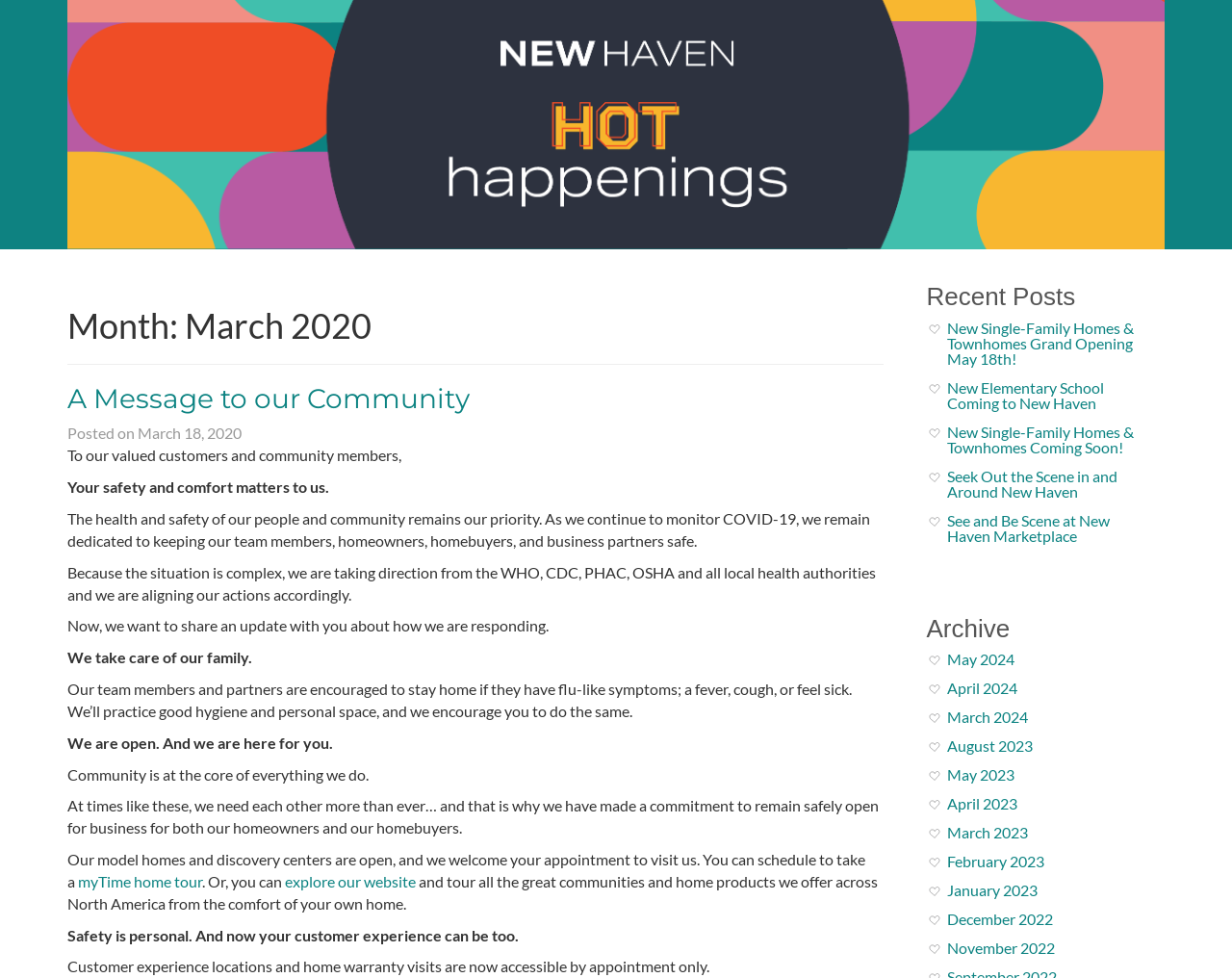What is the date of the blog post?
Based on the visual information, provide a detailed and comprehensive answer.

I found the date of the blog post by looking at the link element with text 'March 18, 2020' which is located near the title of the blog post.